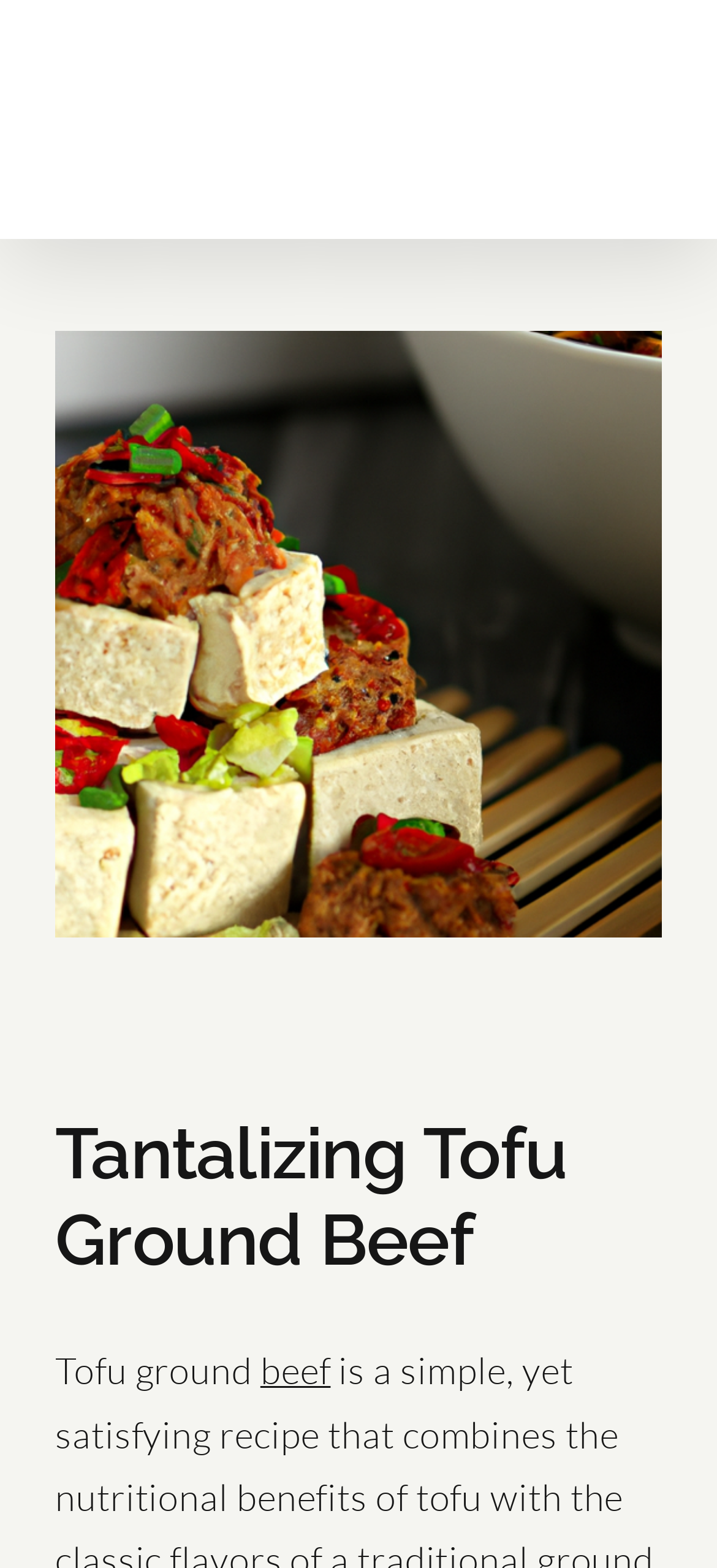Using the element description: "beef", determine the bounding box coordinates for the specified UI element. The coordinates should be four float numbers between 0 and 1, [left, top, right, bottom].

[0.363, 0.86, 0.461, 0.889]